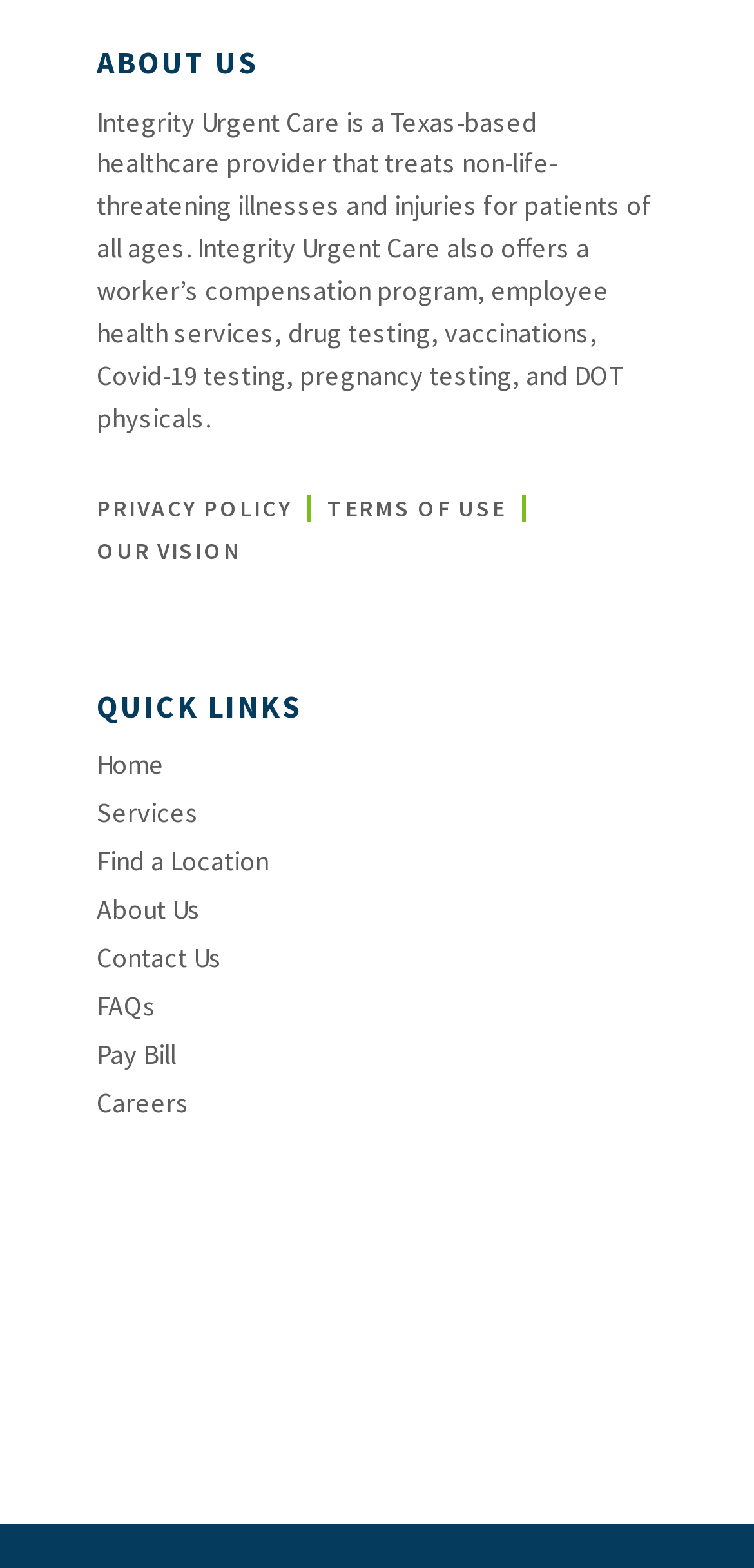Provide a brief response to the question below using one word or phrase:
What type of testing does Integrity Urgent Care offer?

Covid-19 testing